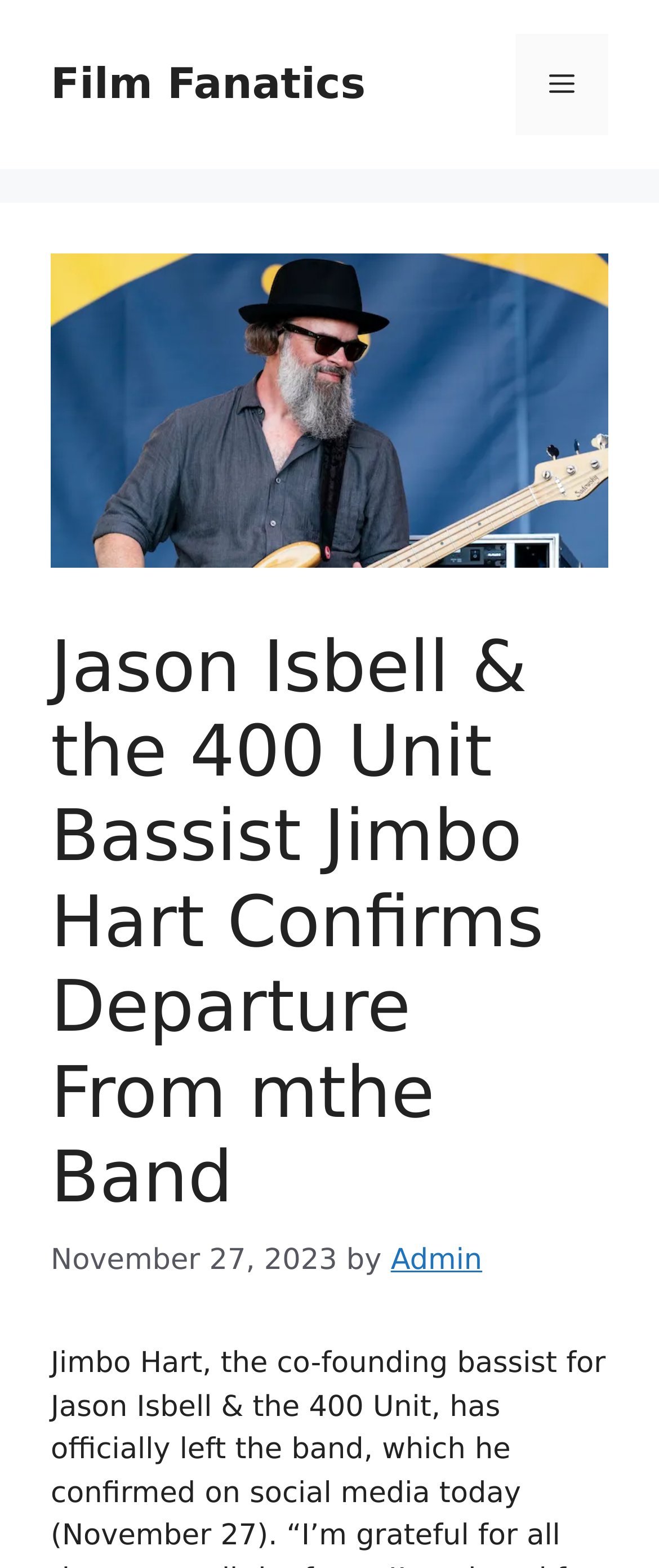Use a single word or phrase to answer the question: 
What is the name of the band mentioned?

Jason Isbell & the 400 Unit